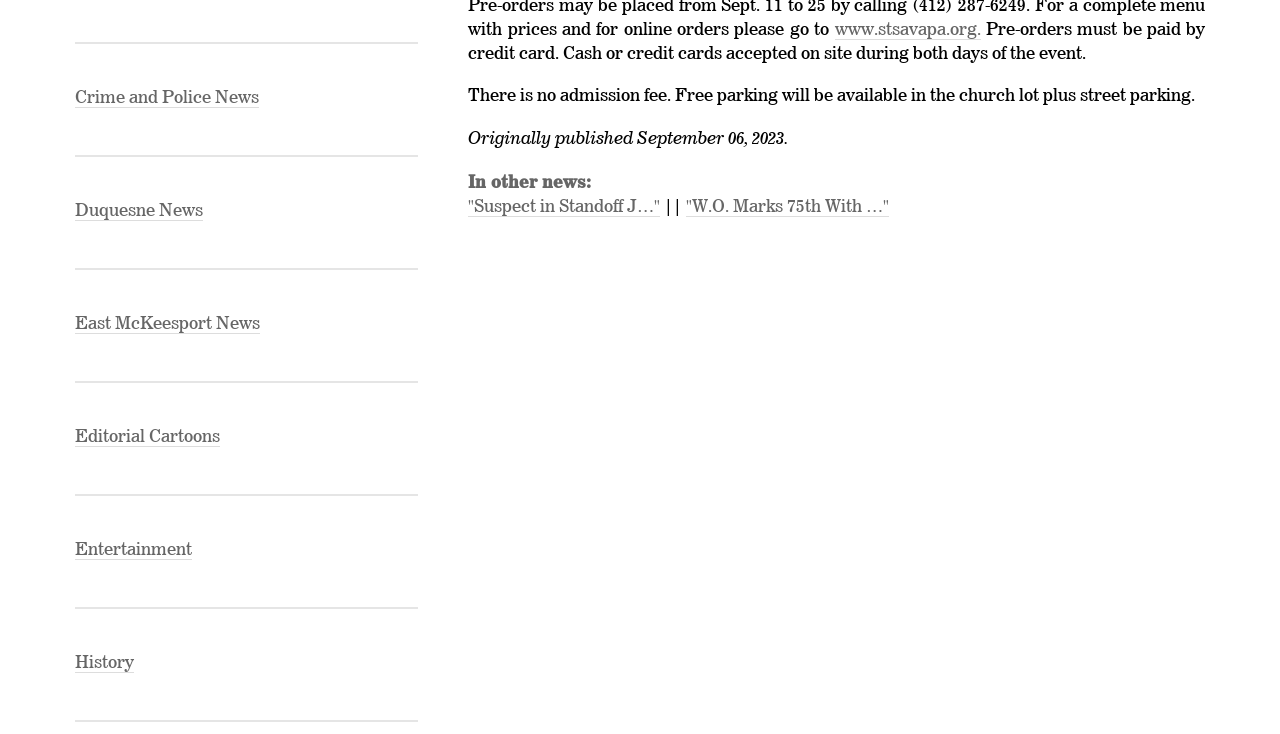Locate the coordinates of the bounding box for the clickable region that fulfills this instruction: "Visit Crime and Police News".

[0.058, 0.123, 0.202, 0.148]